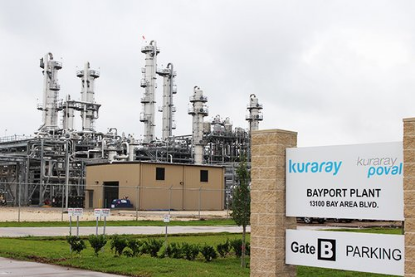Explain the image with as much detail as possible.

The image showcases the Bayport Plant, part of Kuraray's operations, located at 13180 Bay Area Blvd. The facility's industrial structure is prominently featured, with tall processing towers and complex machinery visible in the background. In the foreground, a stone sign marks the entrance, clearly labeling the plant and indicating the parking area designated as Gate B. The scenery around the site reflects an industrial environment, with lush greenery providing contrast to the metallic structures. This image represents a key location for Kuraray, known for its advancements in specialty chemicals and materials, as the company celebrates significant milestones in its operational history.